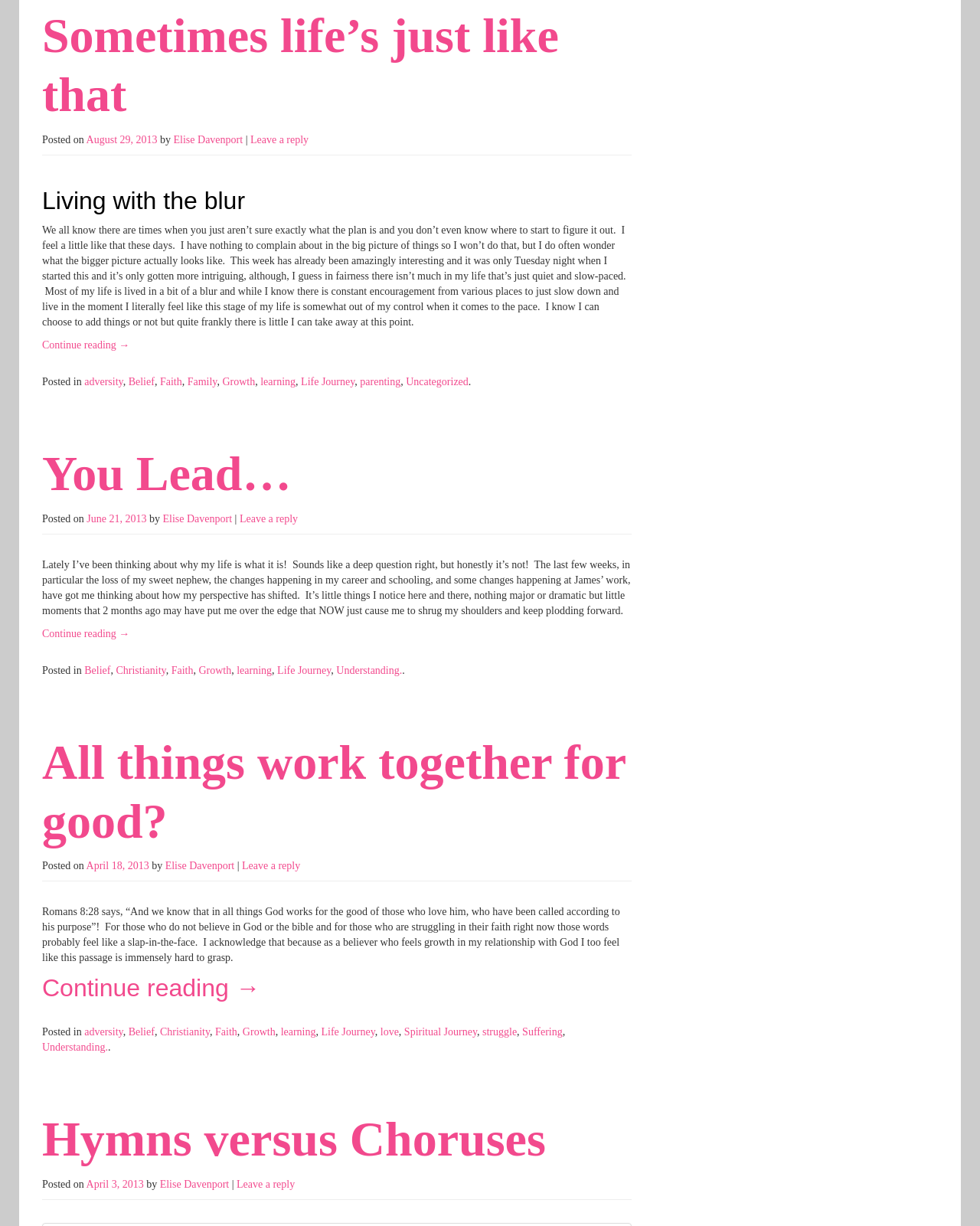Show the bounding box coordinates for the HTML element as described: "Elise Davenport".

[0.163, 0.961, 0.234, 0.97]